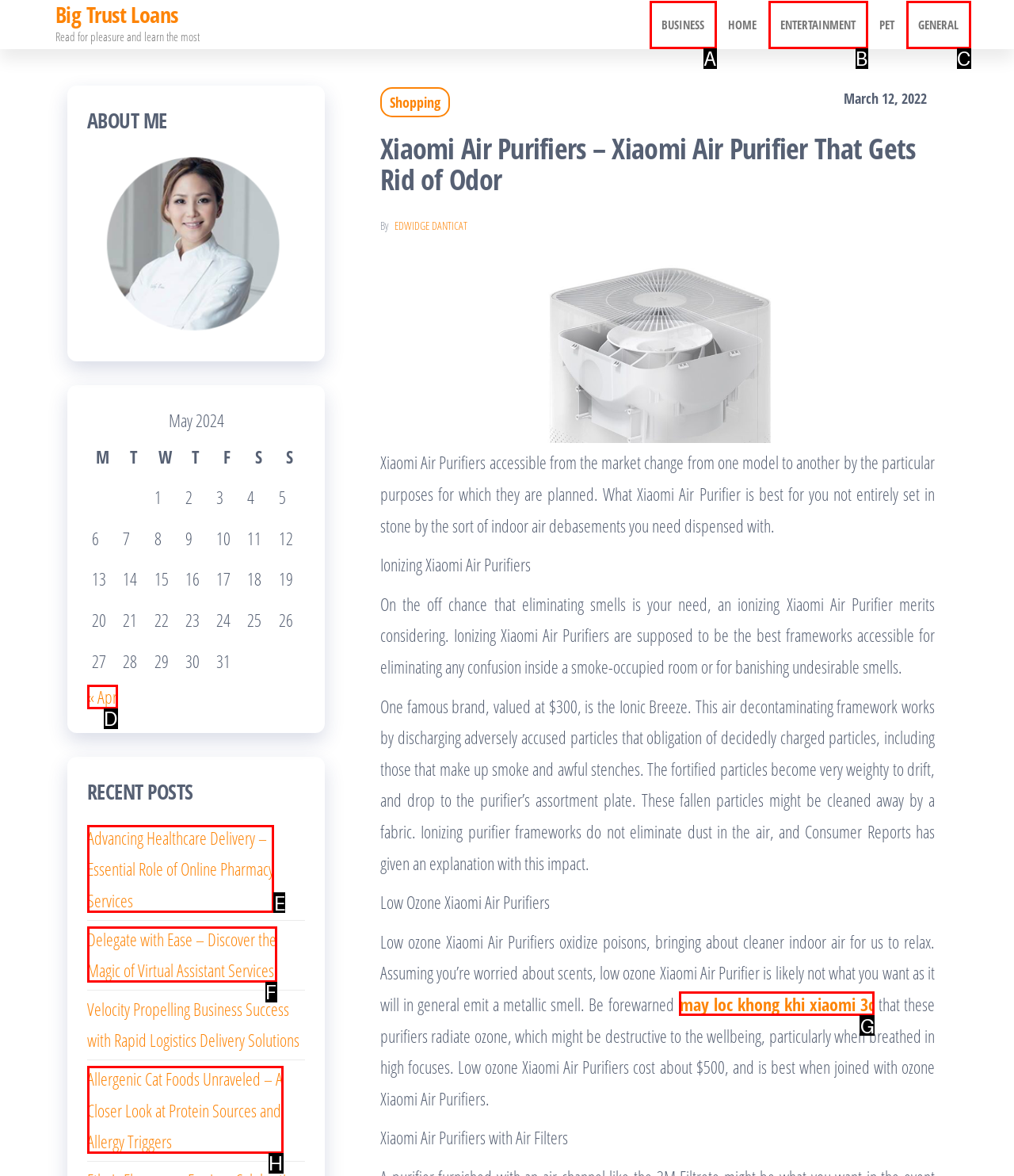Select the option I need to click to accomplish this task: Read the post about Advancing Healthcare Delivery
Provide the letter of the selected choice from the given options.

E